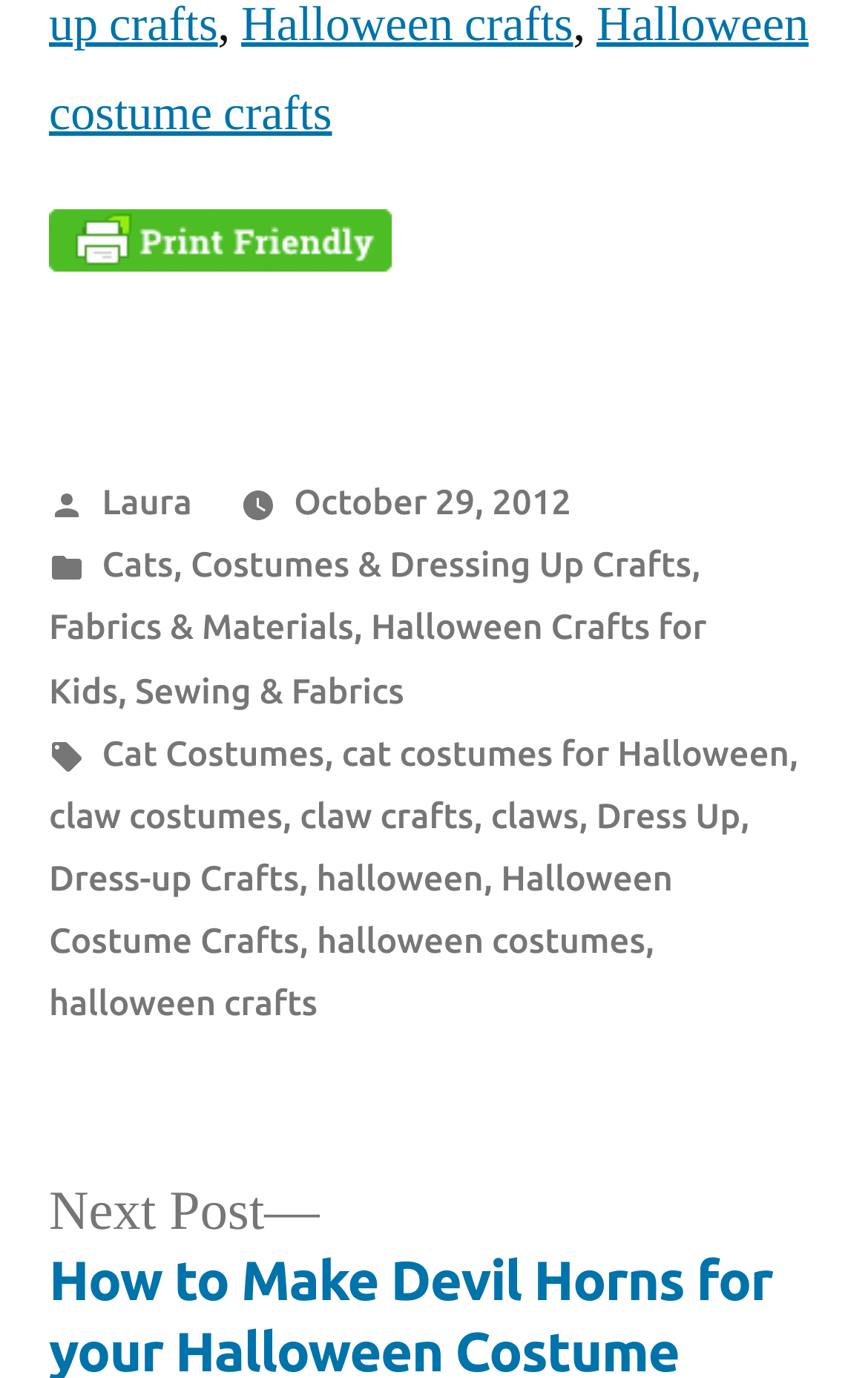Please provide a comprehensive response to the question based on the details in the image: What tags are associated with the article?

The tags associated with the article are mentioned in the footer section of the webpage, where it lists 'Cat Costumes', 'cat costumes for Halloween', 'claw costumes', 'claw crafts', 'claws', 'Dress Up', 'Dress-up Crafts', 'halloween', 'Halloween Costume Crafts', 'halloween costumes', and 'halloween crafts'.